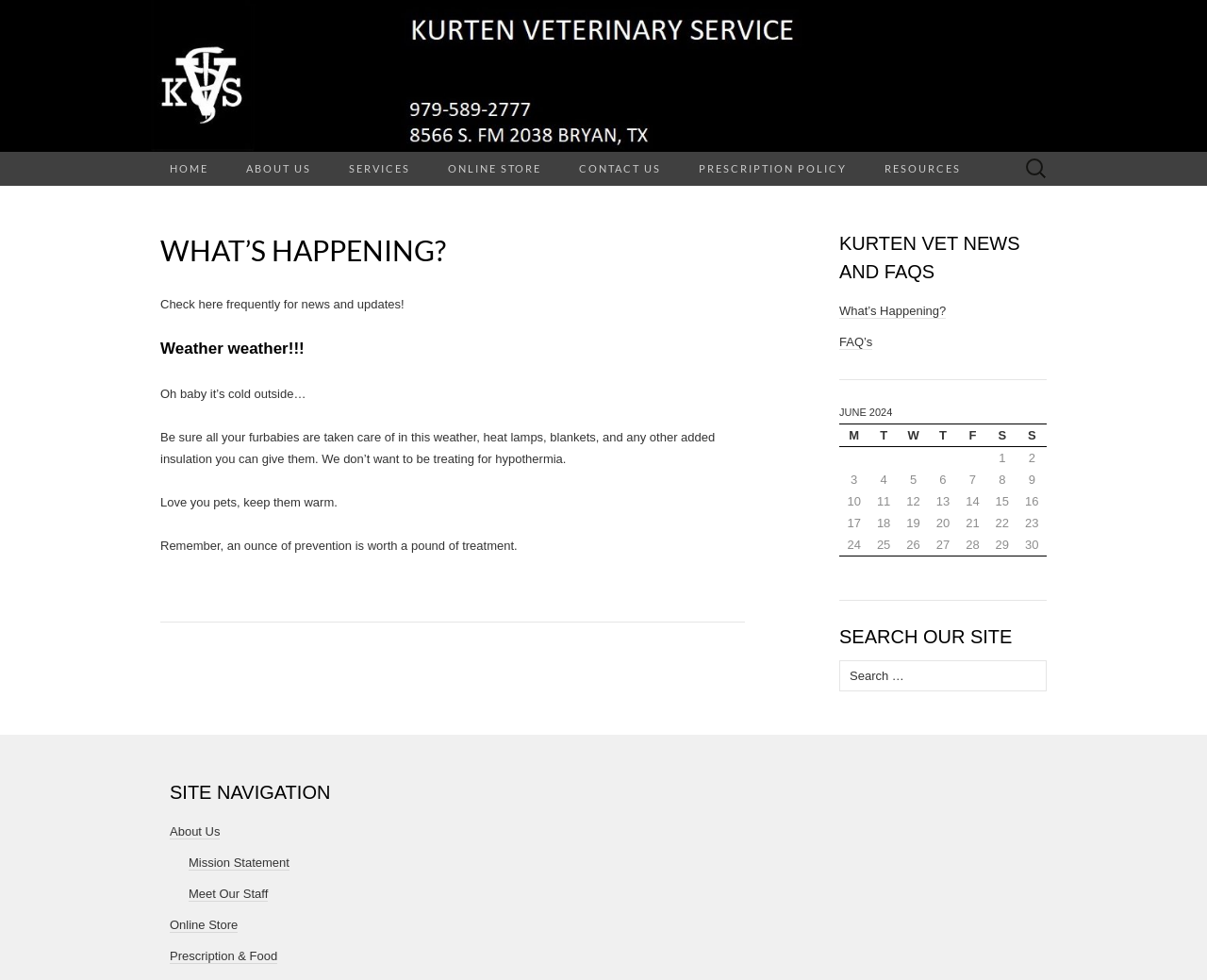Identify the bounding box coordinates for the region to click in order to carry out this instruction: "Search for something". Provide the coordinates using four float numbers between 0 and 1, formatted as [left, top, right, bottom].

[0.842, 0.155, 0.875, 0.19]